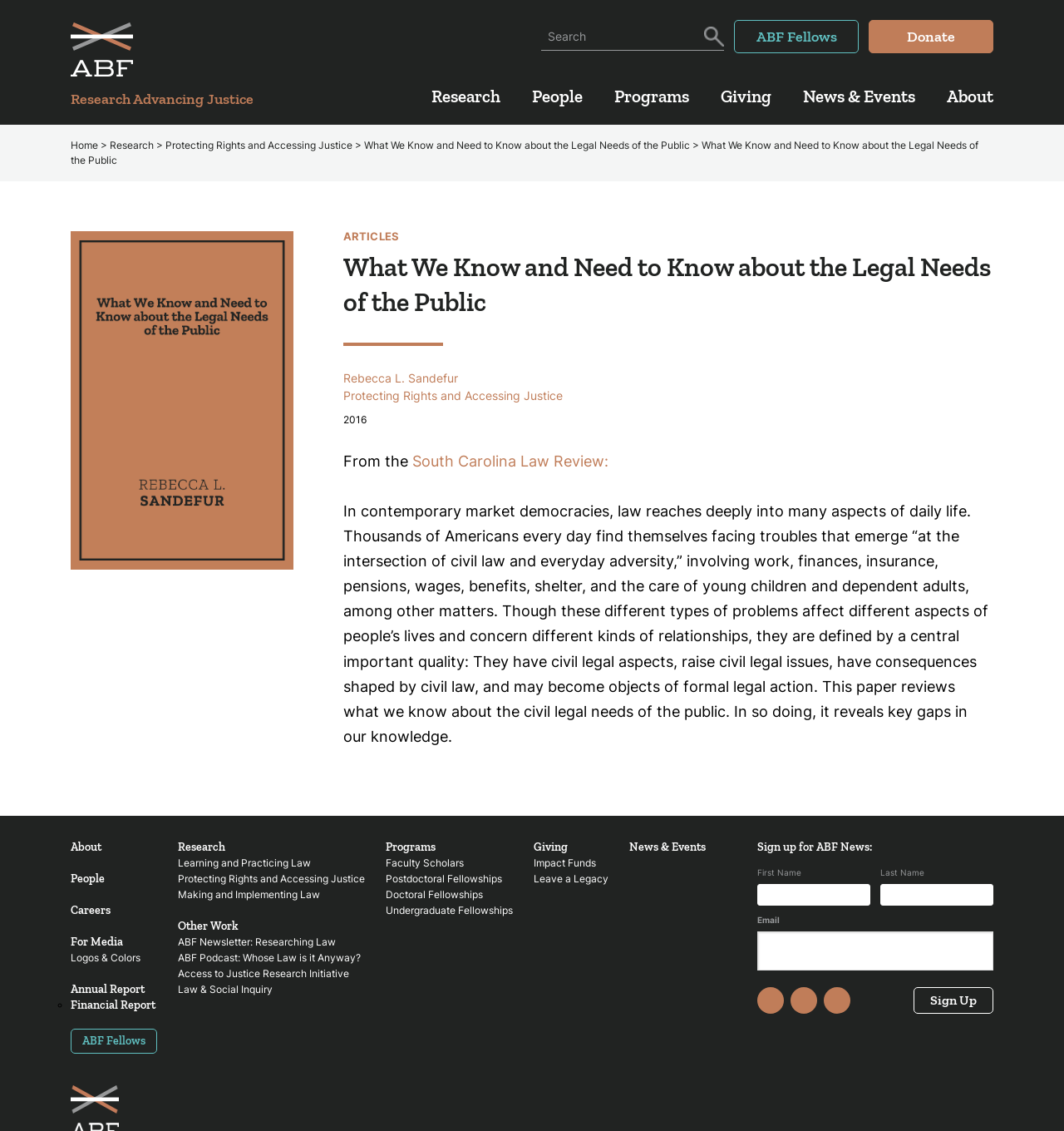What is the name of the organization?
Give a detailed and exhaustive answer to the question.

The name of the organization can be found in the top-left corner of the webpage, where it says 'What We Know and Need to Know about the Legal Needs of the Public - ABF'. The abbreviation 'ABF' is also found in the logo image and in various links throughout the webpage.